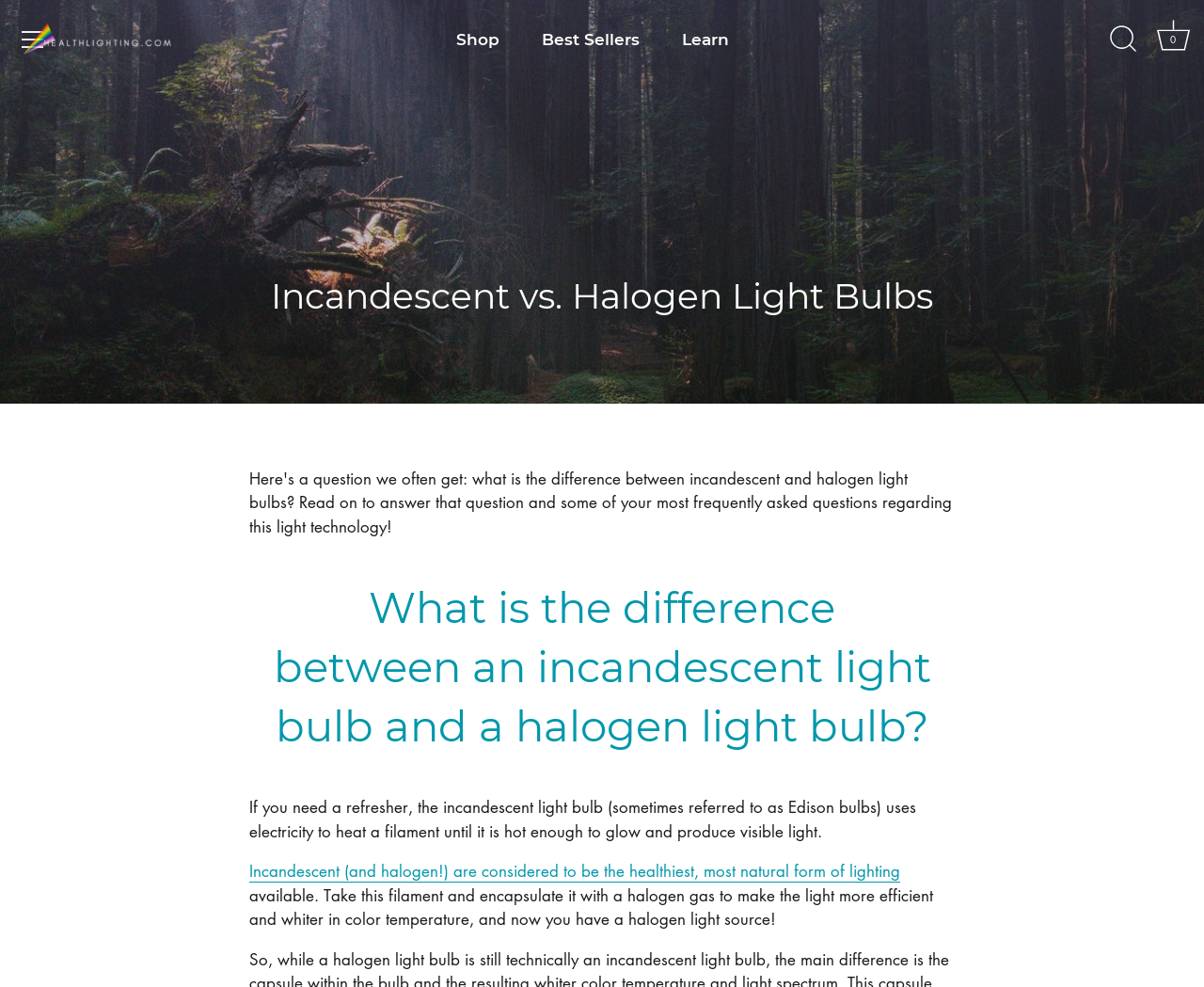Can you give a comprehensive explanation to the question given the content of the image?
What type of light bulbs are being compared?

The webpage is comparing incandescent and halogen light bulbs, as indicated by the heading 'Incandescent vs. Halogen Light Bulbs' and the text describing the differences between the two.